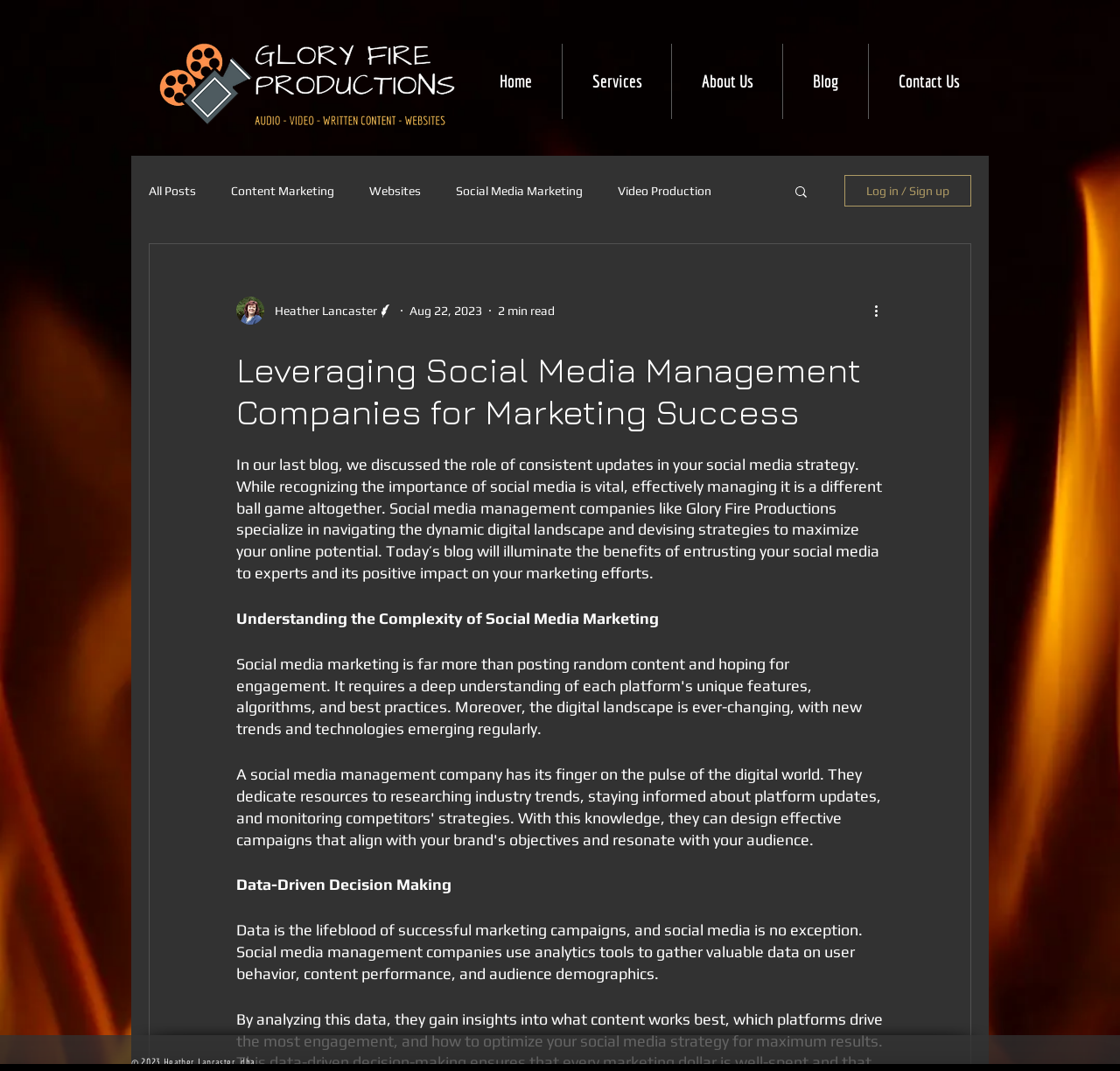What is the company name on the logo?
Based on the image, answer the question with as much detail as possible.

The logo is located at the top left of the webpage, and it has a text 'Glory Fire Productions' next to it, which is the company name.